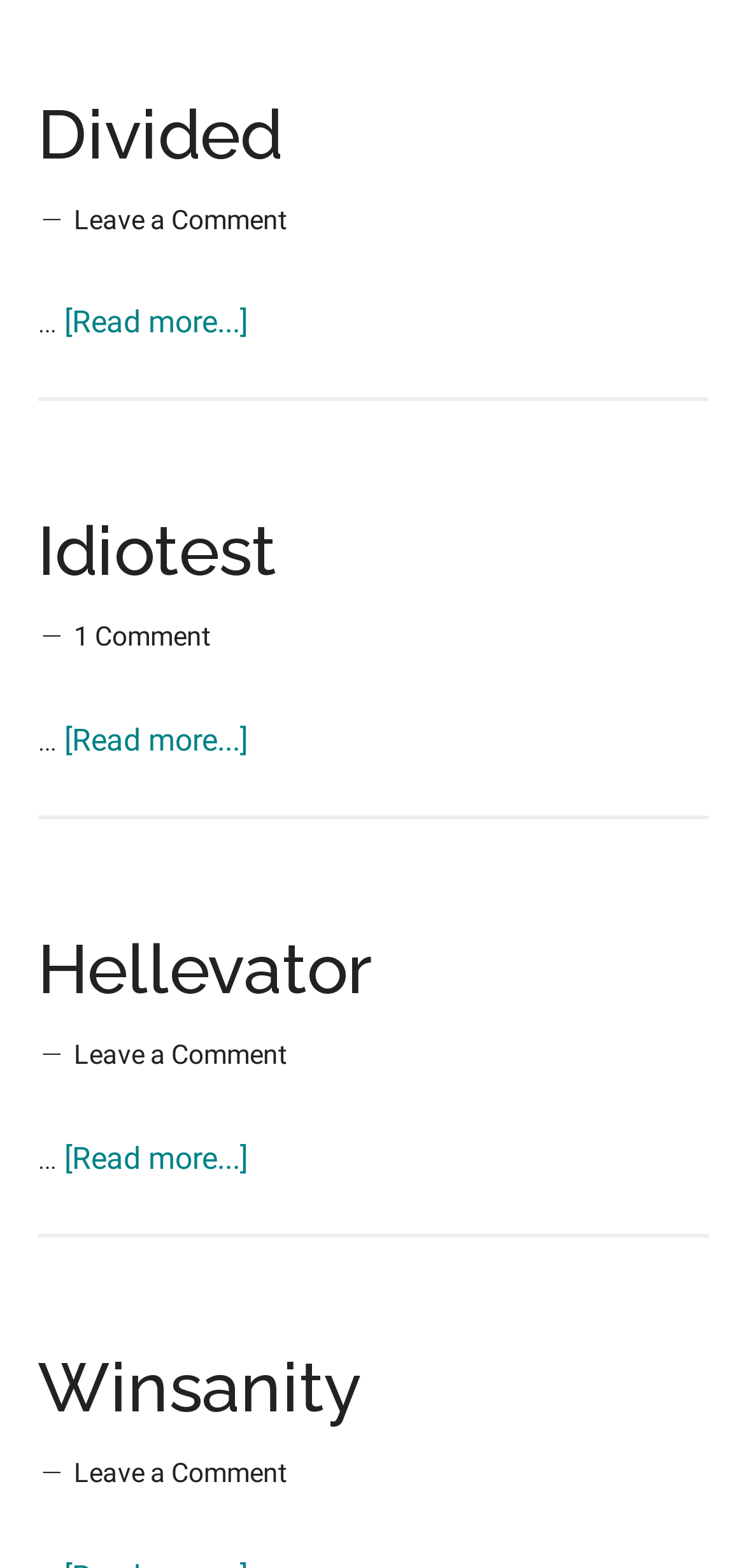Respond concisely with one word or phrase to the following query:
How many articles are on this webpage?

4